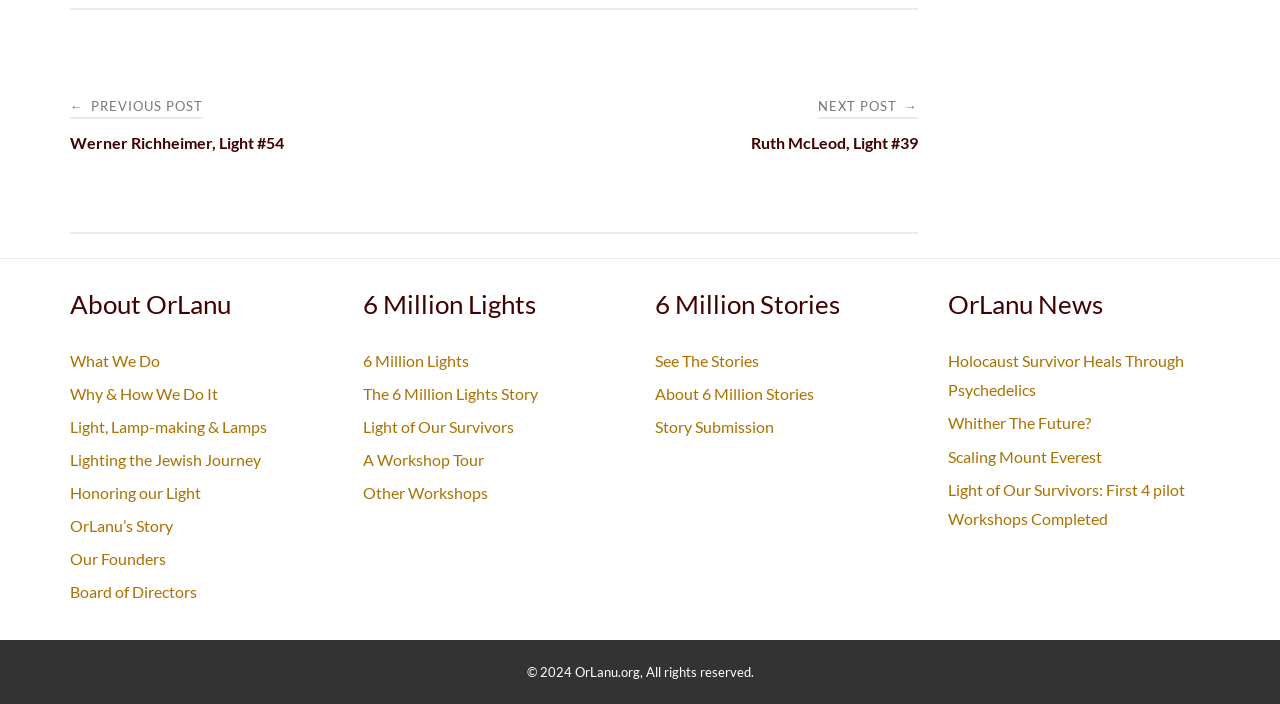Find the coordinates for the bounding box of the element with this description: "Lighting the Jewish Journey".

[0.055, 0.639, 0.204, 0.666]